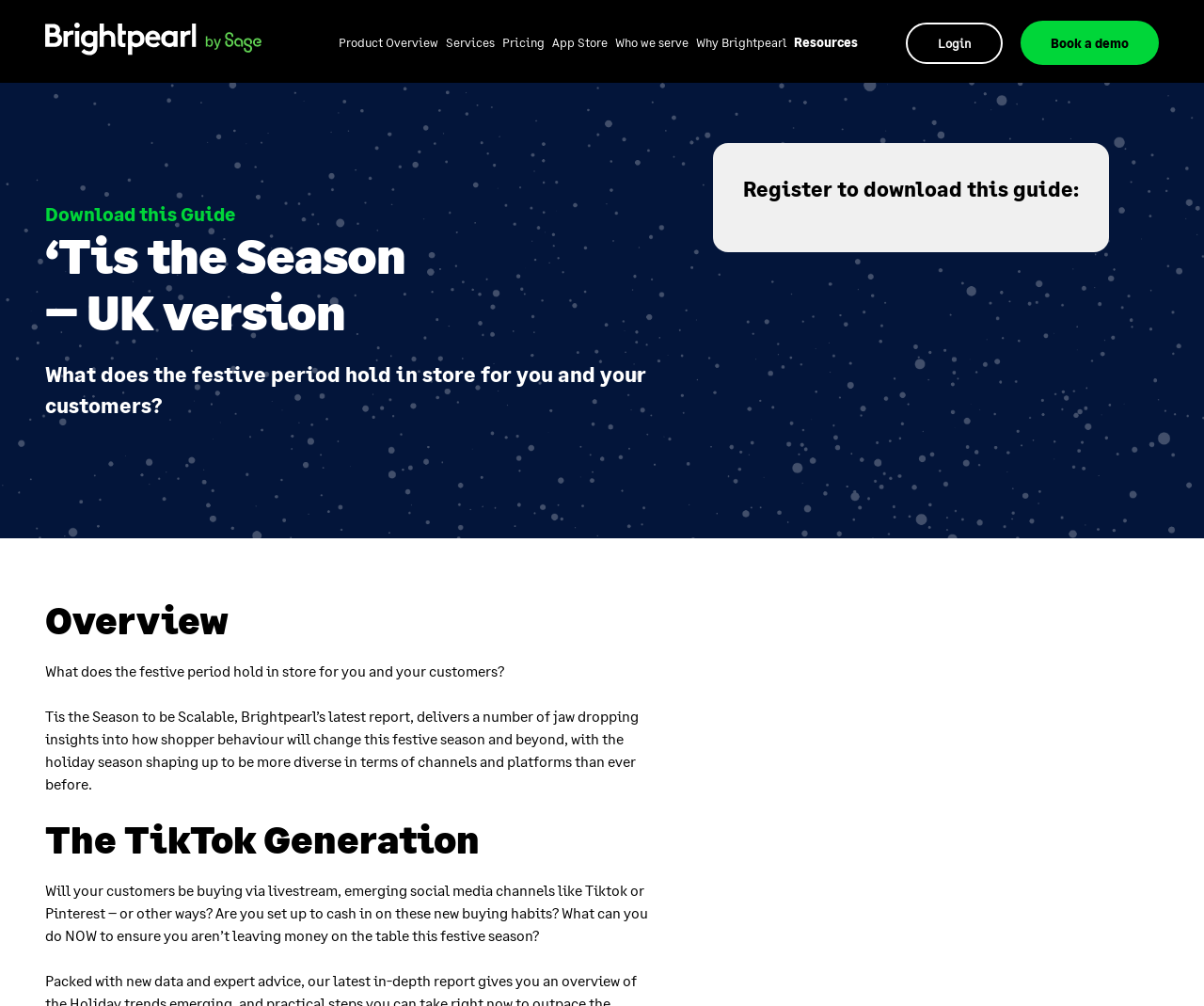Use the information in the screenshot to answer the question comprehensively: What is the theme of the webpage?

The webpage has a festive theme, as it mentions the festive period and the holiday season, and it is likely that the report is related to shopper behavior during this time.